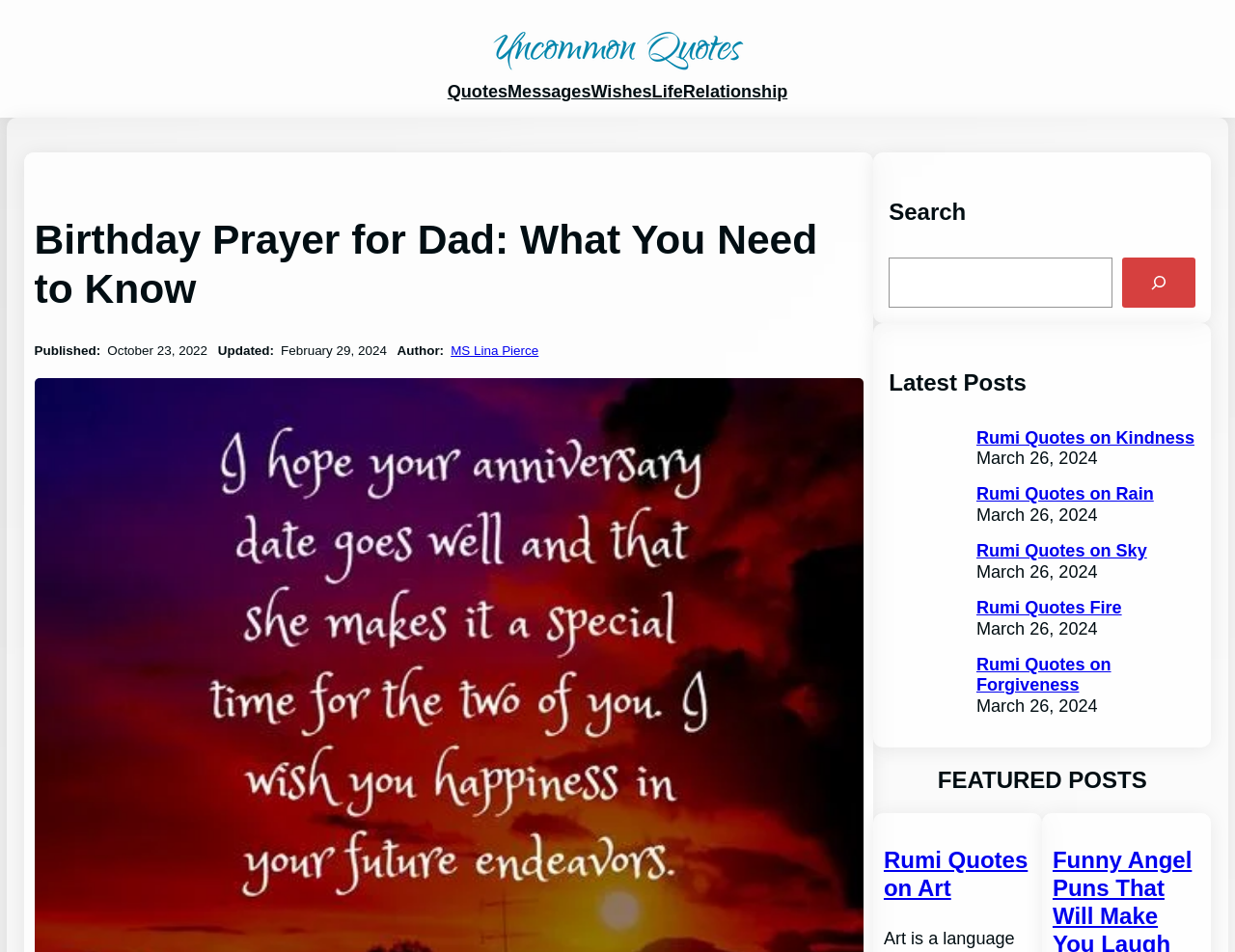Provide the bounding box coordinates of the section that needs to be clicked to accomplish the following instruction: "Visit the author's page."

[0.365, 0.36, 0.436, 0.375]